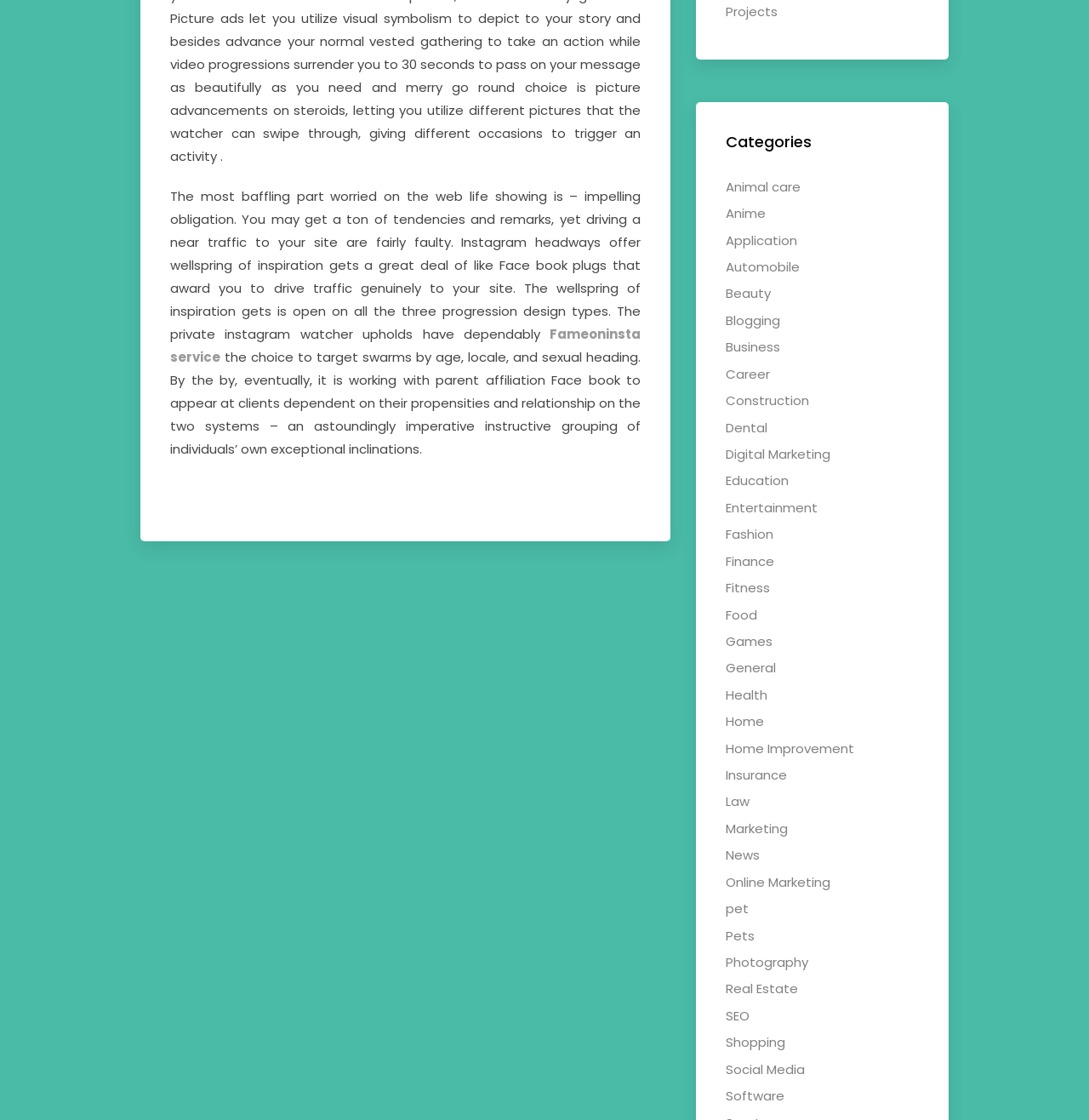Ascertain the bounding box coordinates for the UI element detailed here: "Fameoninsta service". The coordinates should be provided as [left, top, right, bottom] with each value being a float between 0 and 1.

[0.156, 0.29, 0.589, 0.327]